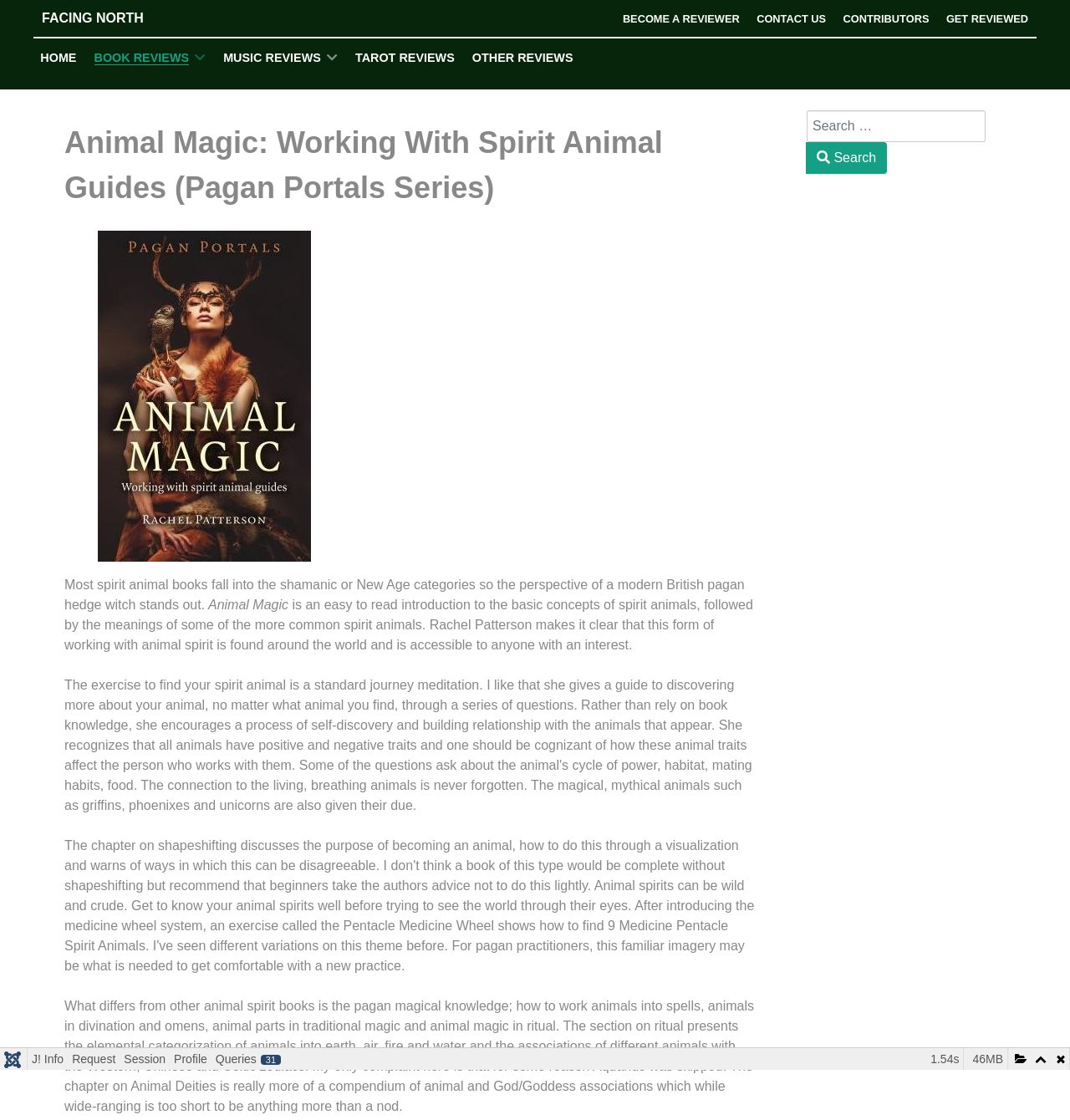Could you indicate the bounding box coordinates of the region to click in order to complete this instruction: "Contact the website".

[0.707, 0.011, 0.772, 0.022]